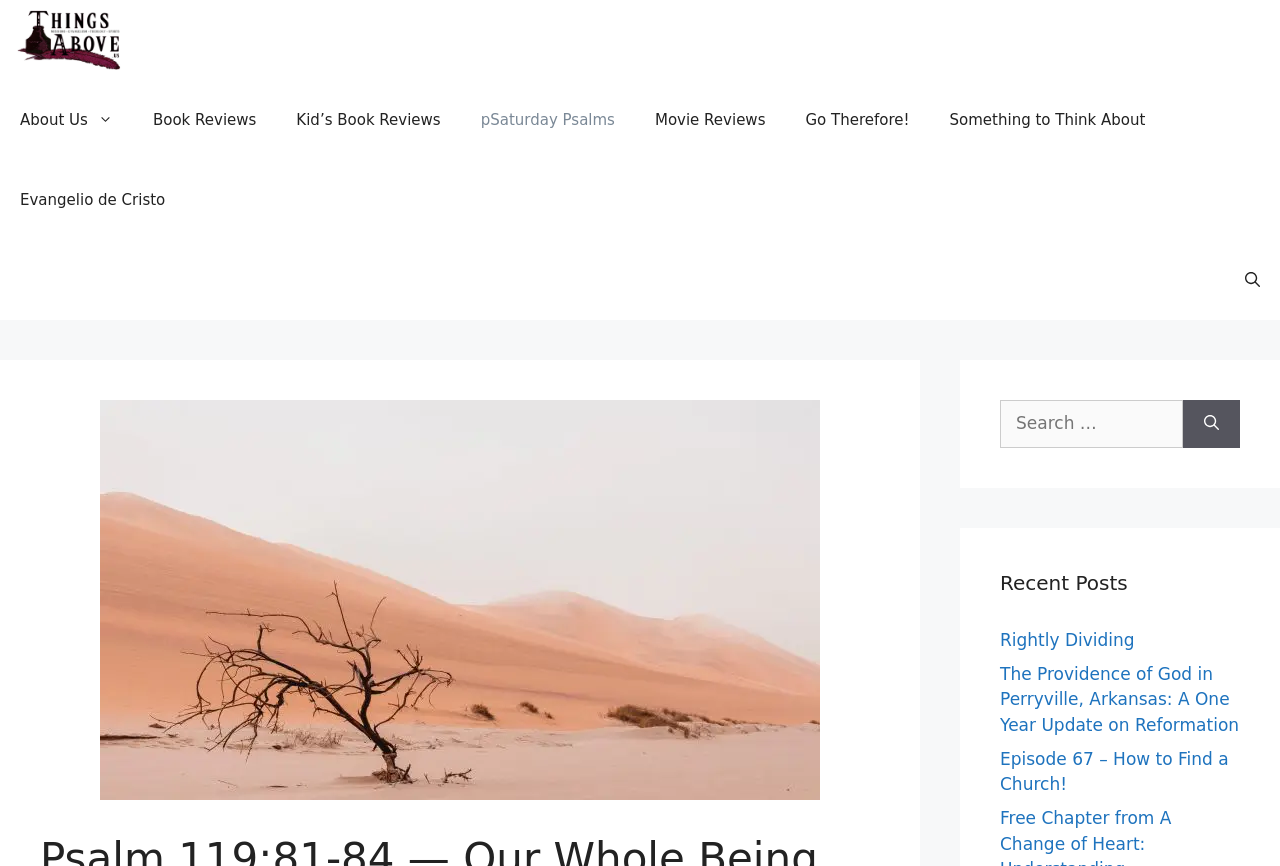Generate the text content of the main headline of the webpage.

Psalm 119:81-84 — Our Whole Being Longs for God